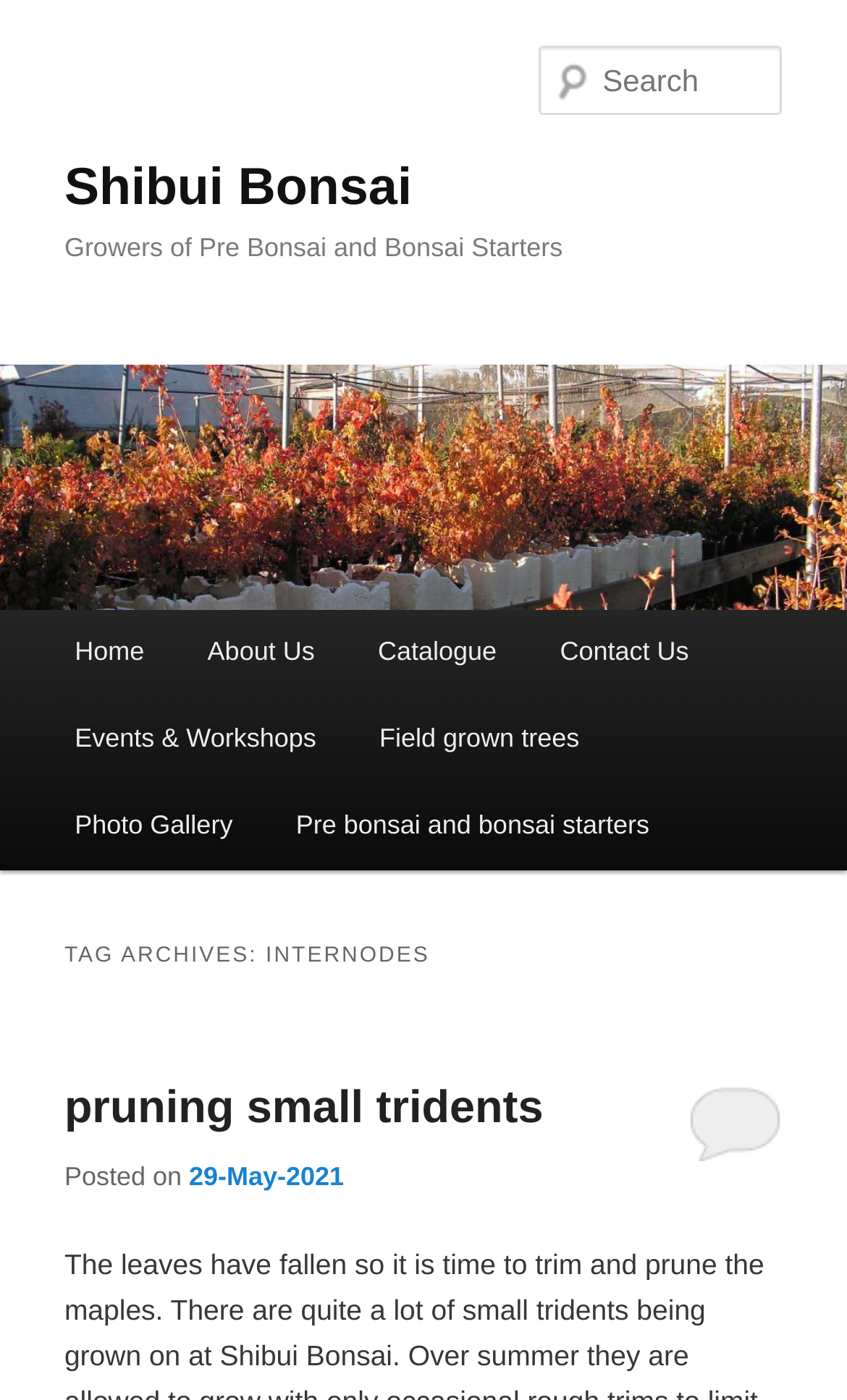Identify the bounding box coordinates of the region I need to click to complete this instruction: "View photo gallery".

[0.051, 0.559, 0.312, 0.621]